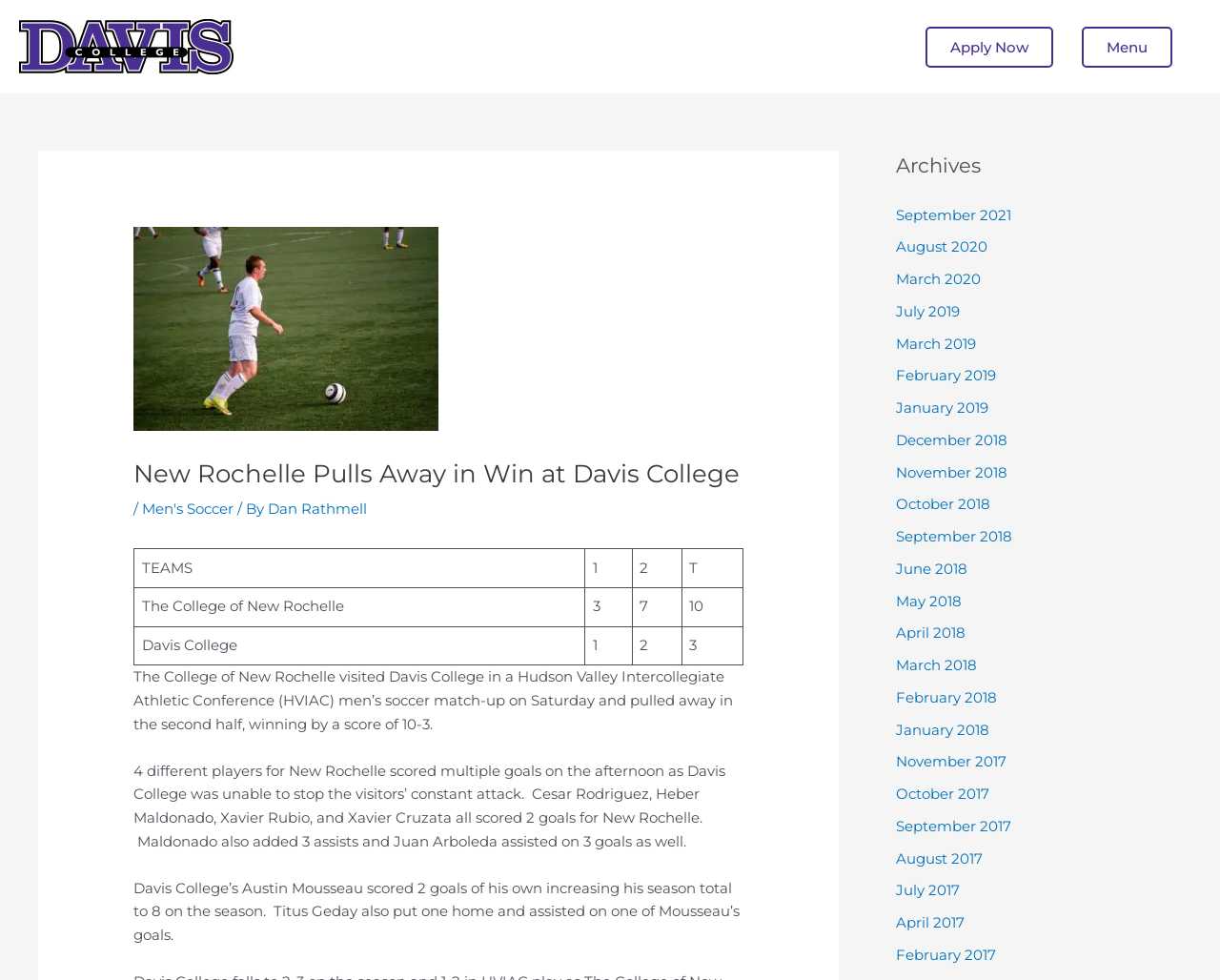Please identify the coordinates of the bounding box that should be clicked to fulfill this instruction: "View the Men's Soccer page".

[0.116, 0.51, 0.191, 0.528]